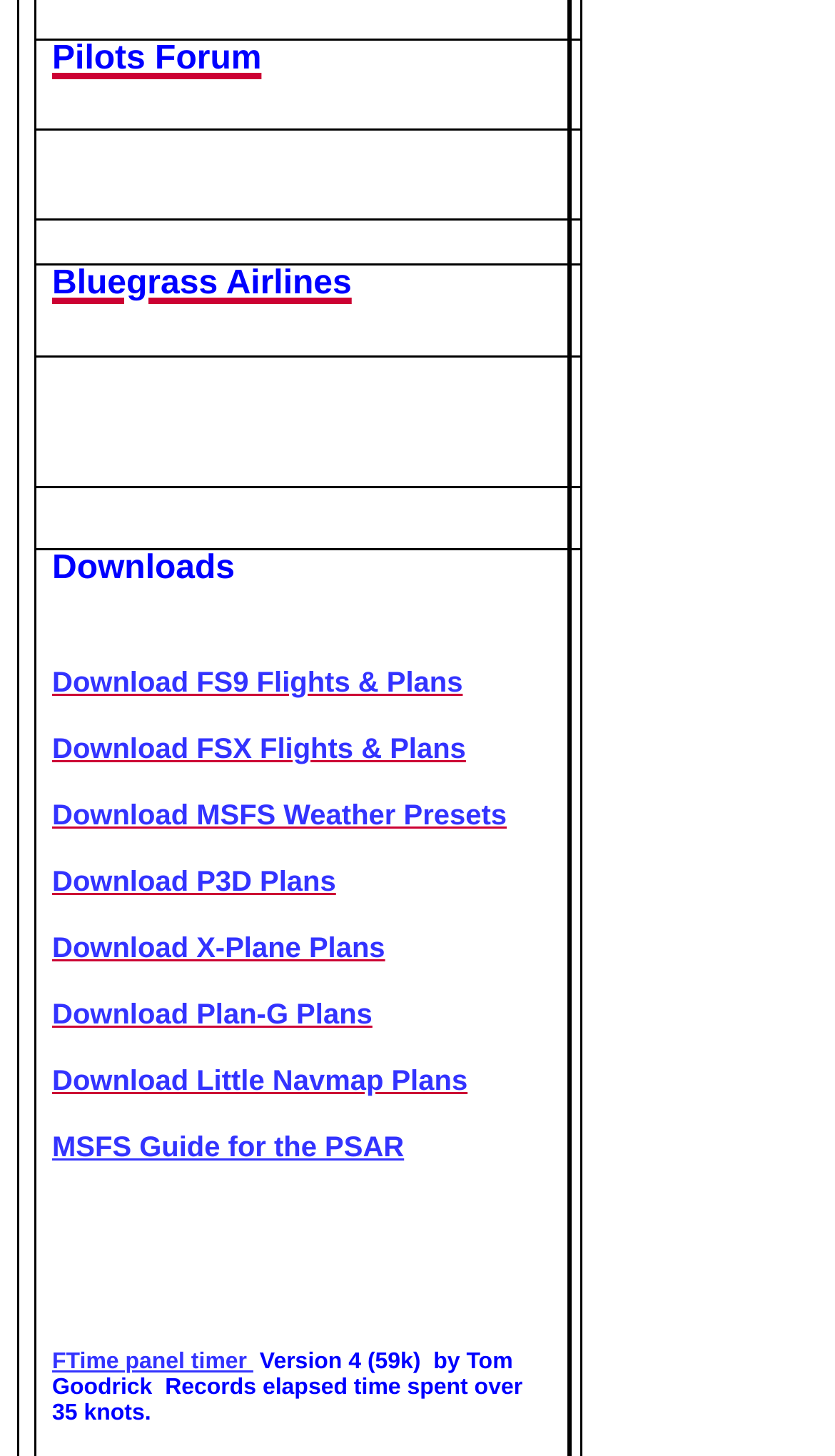Find the bounding box coordinates of the clickable area that will achieve the following instruction: "Visit Bluegrass Airlines".

[0.062, 0.159, 0.421, 0.212]